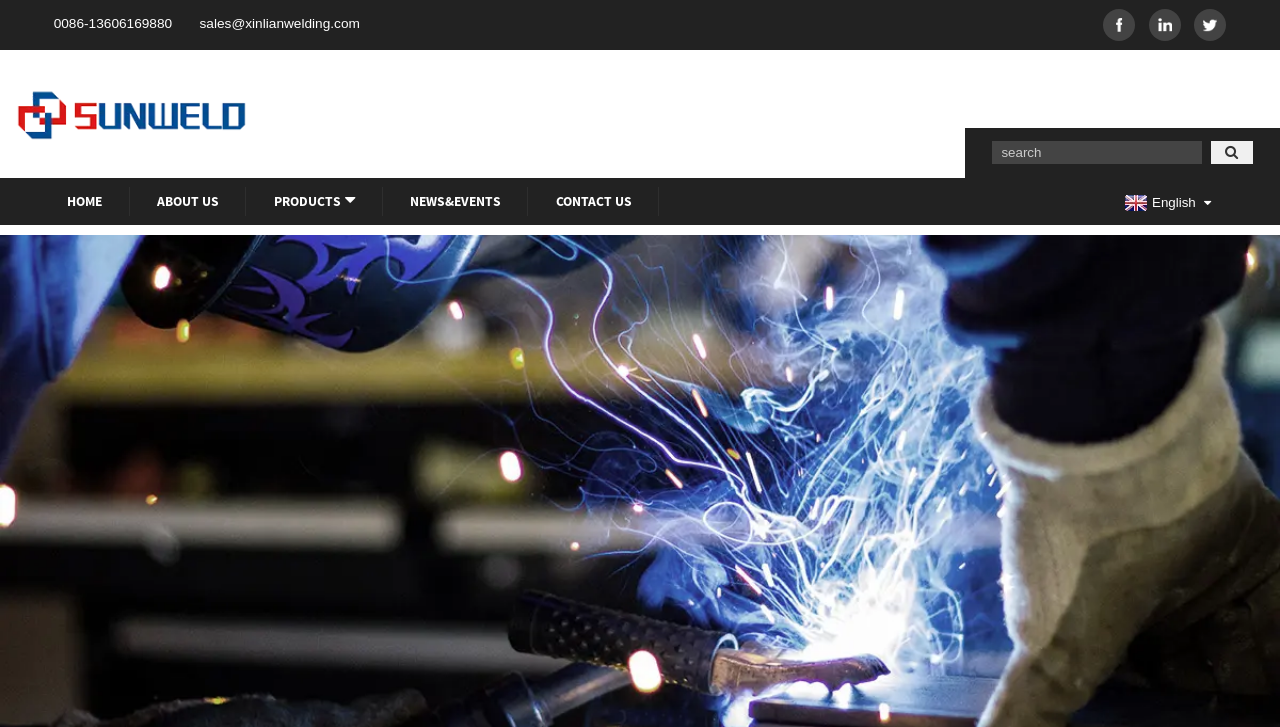Locate the bounding box coordinates of the area to click to fulfill this instruction: "click the phone number". The bounding box should be presented as four float numbers between 0 and 1, in the order [left, top, right, bottom].

[0.042, 0.022, 0.134, 0.043]